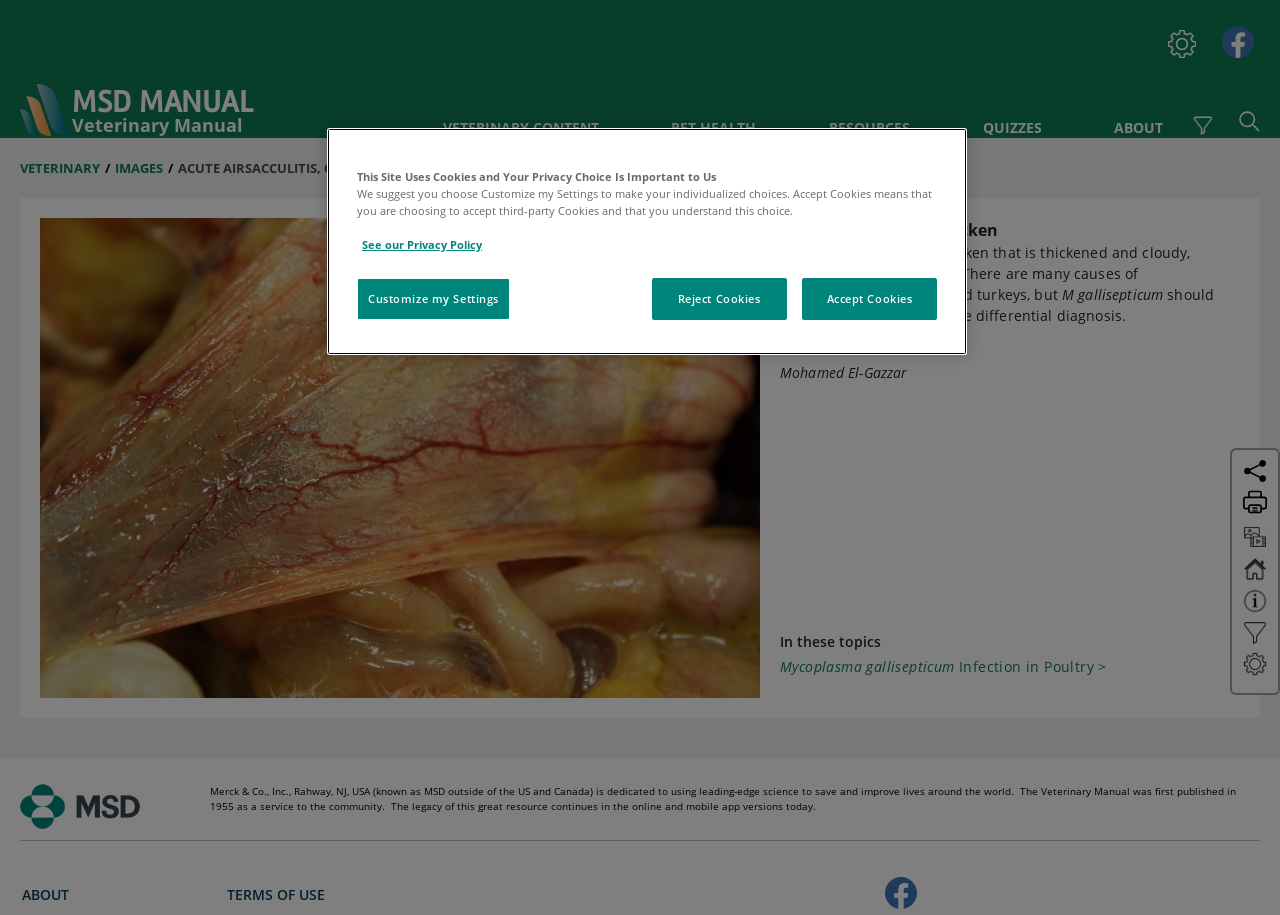Please identify the bounding box coordinates of the element that needs to be clicked to execute the following command: "View the 'ACUTE AIRSACCULITIS, CHICKEN' image". Provide the bounding box using four float numbers between 0 and 1, formatted as [left, top, right, bottom].

[0.031, 0.238, 0.594, 0.763]